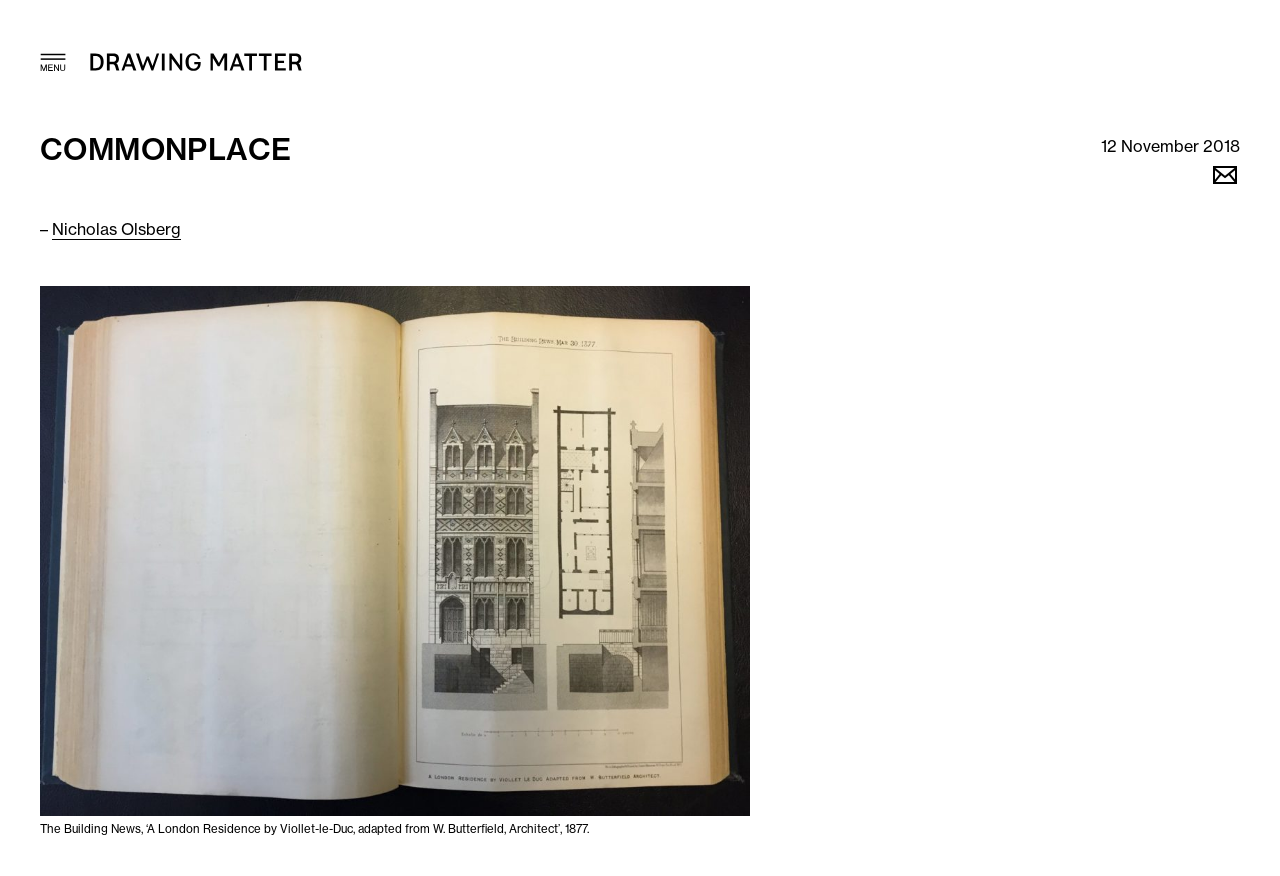Generate a comprehensive description of the contents of the webpage.

The webpage is titled "Commonplace – Drawing Matter" and features a prominent image at the top left corner, accompanied by a link with an embedded image. Below the image, there is a large heading "COMMONPLACE" that spans across the top section of the page. 

To the right of the heading, there is a date "12 November 2018" and a "Share via Email" link with a small icon. 

Further down, there is a dash symbol followed by a link to "Nicholas Olsberg". 

The main content of the page is a large figure that occupies most of the page, with a caption at the bottom. The caption reads "The Building News, ‘A London Residence by Viollet-le-Duc, adapted from W. Butterfield, Architect’, 1877."